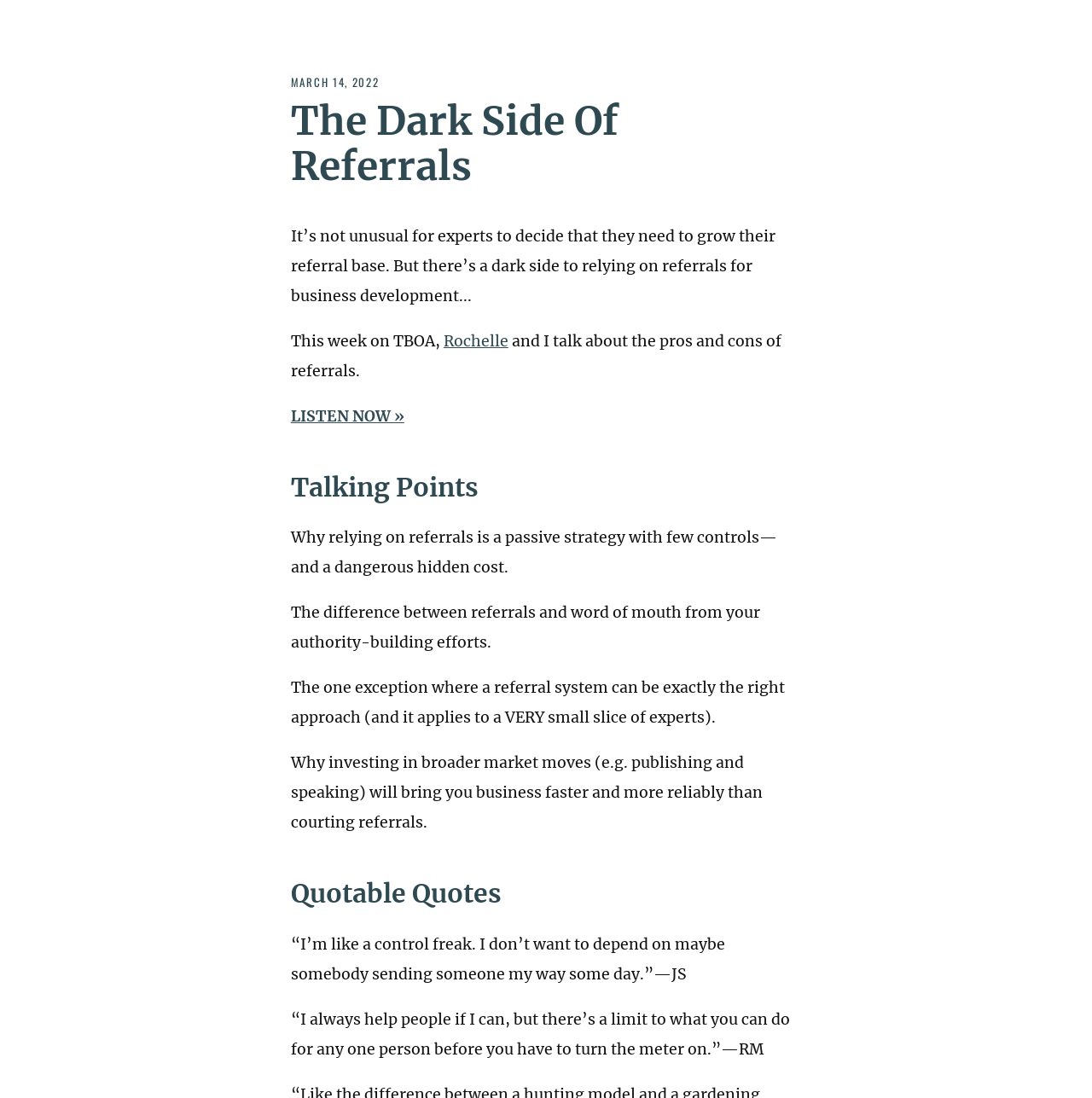Given the element description, predict the bounding box coordinates in the format (top-left x, top-left y, bottom-right x, bottom-right y), using floating point numbers between 0 and 1: aria-label="Поиск..." name="q" placeholder="Поиск..."

None